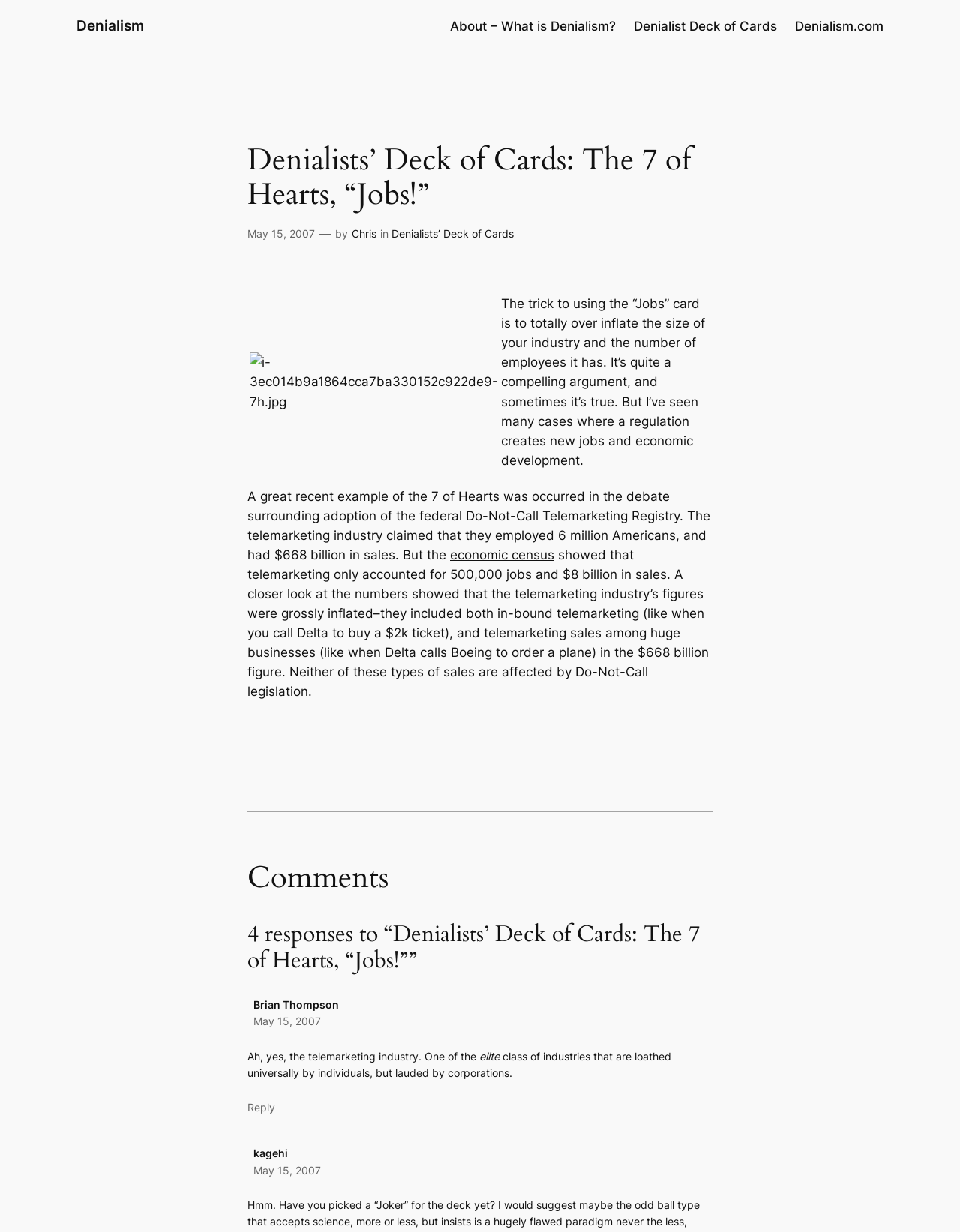What is the name of the deck of cards?
Using the image, provide a detailed and thorough answer to the question.

The name of the deck of cards can be found in the heading 'Denialists’ Deck of Cards: The 7 of Hearts, “Jobs!”' which is located at the top of the webpage.